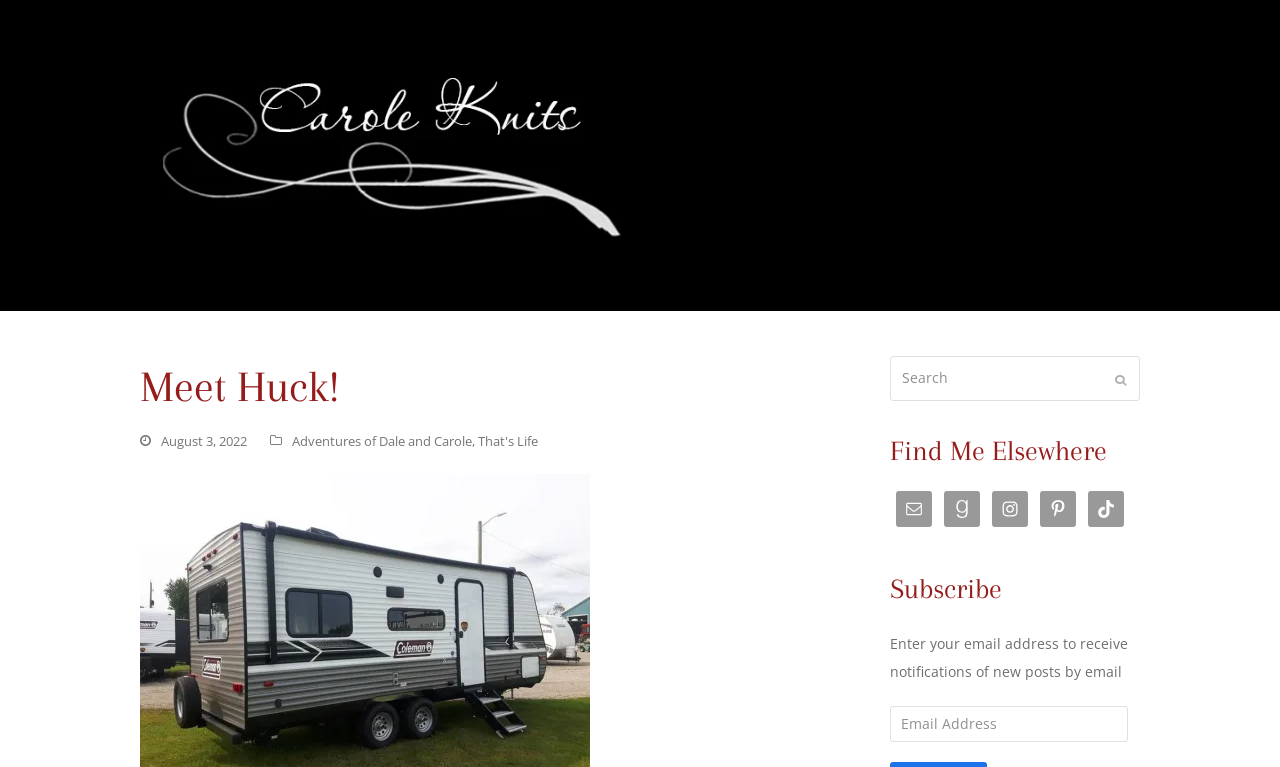Determine the bounding box coordinates of the area to click in order to meet this instruction: "Visit the Adventures of Dale and Carole page".

[0.228, 0.563, 0.369, 0.586]